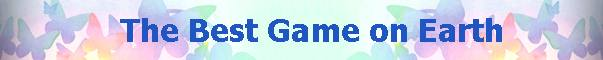What is the background color scheme?
Please look at the screenshot and answer in one word or a short phrase.

Soft, pastel